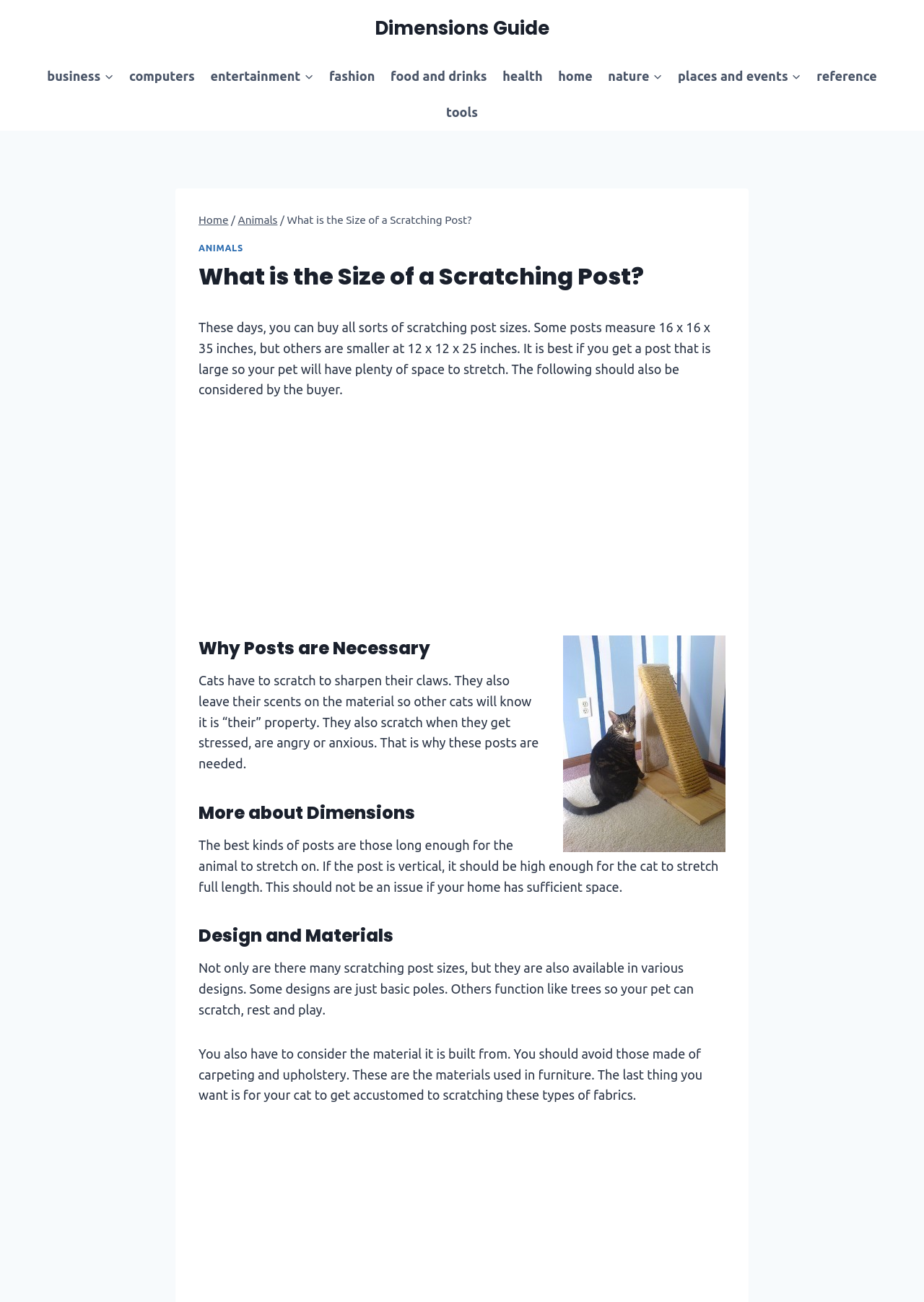What is the recommended size of a scratching post?
Based on the image, please offer an in-depth response to the question.

The webpage suggests that it is best to get a scratching post that is large enough for the cat to have plenty of space to stretch, and if the post is vertical, it should be high enough for the cat to stretch full length.